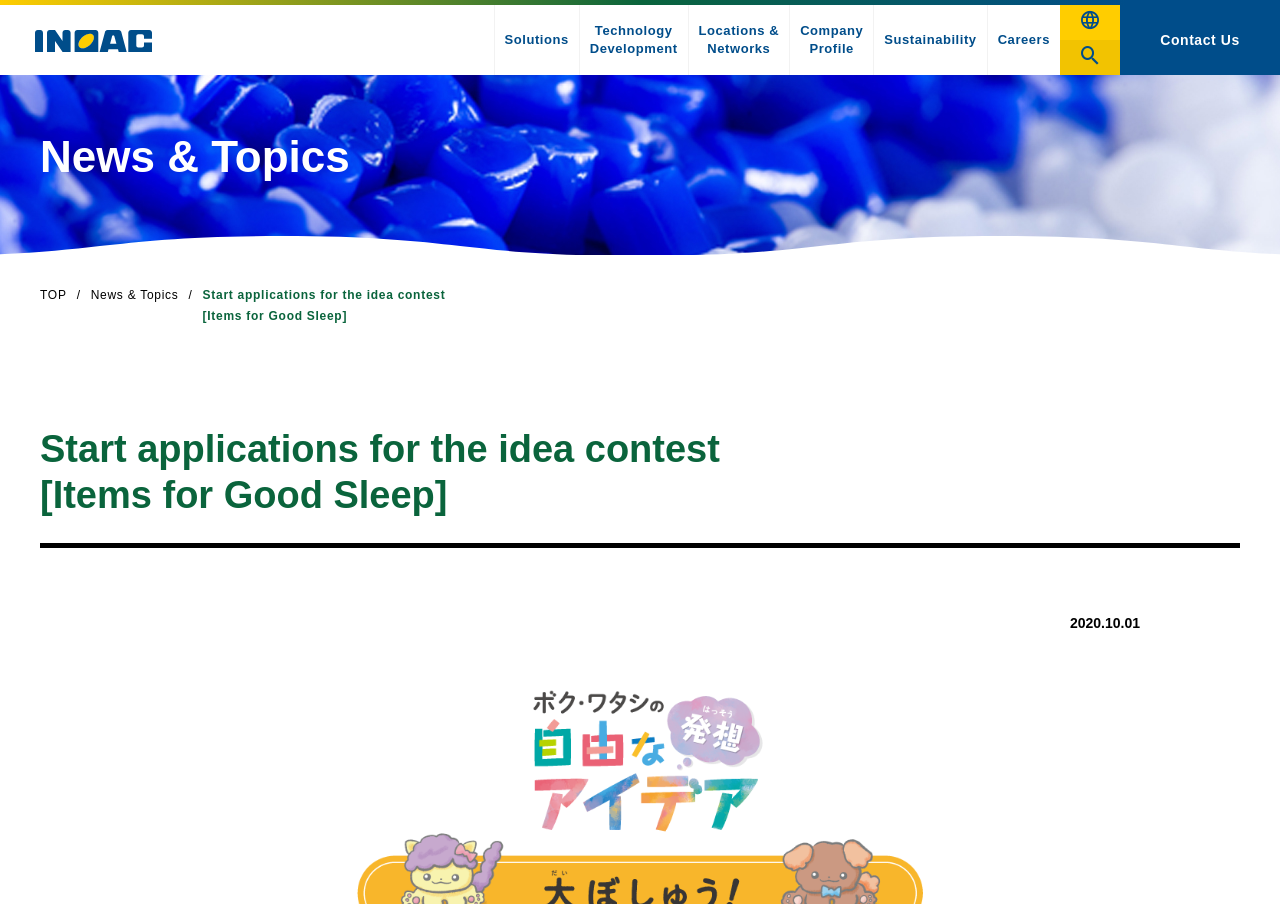What is the company name?
Provide a comprehensive and detailed answer to the question.

The company name can be found in the top-left corner of the webpage, where the image 'INOAC' is located. The full company name is written as 'INOAC for polyurethane, rubber, plastics and composites（INOAC CORPORATION）'.